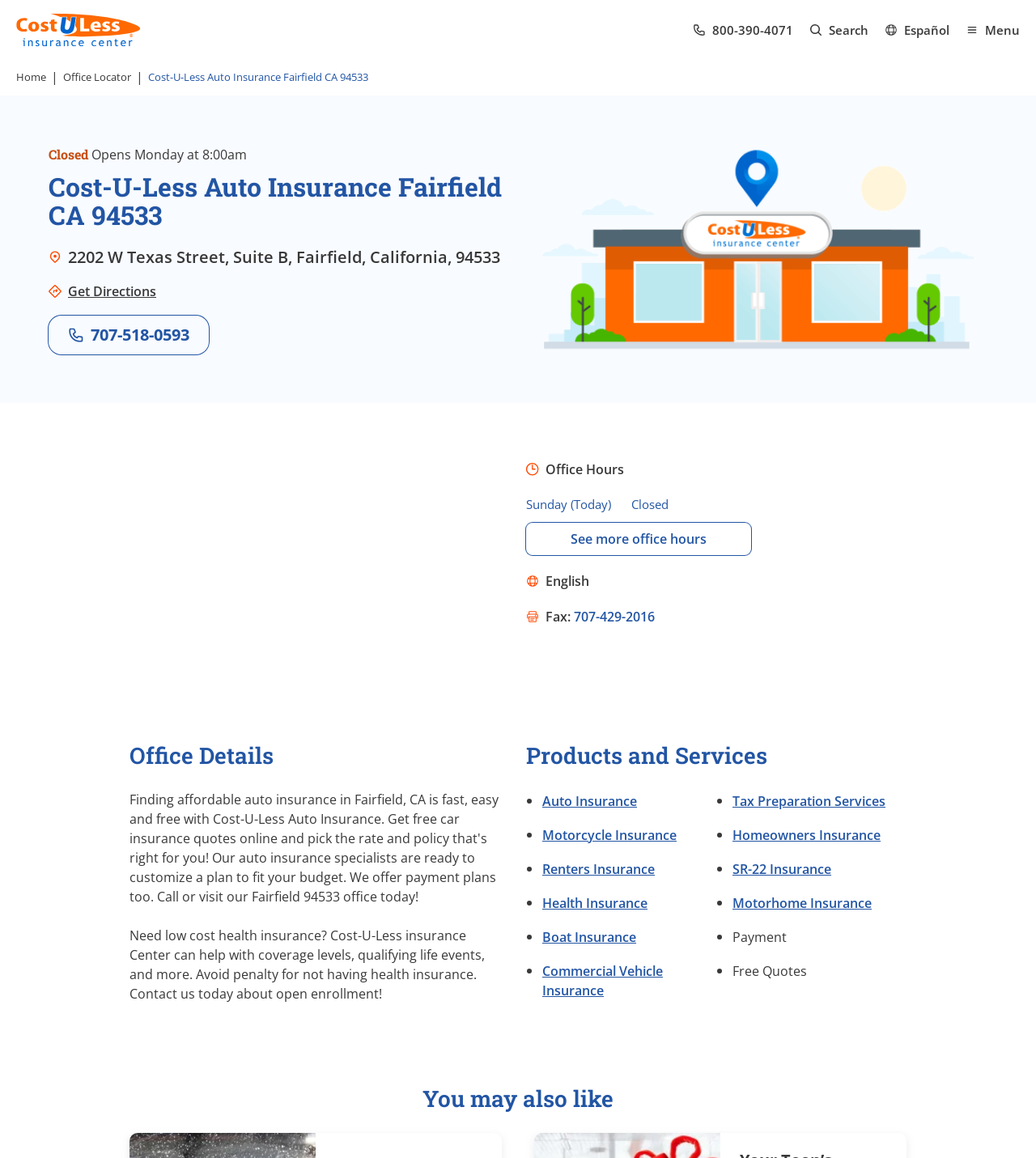Determine the heading of the webpage and extract its text content.

Cost-U-Less Auto Insurance Fairfield CA 94533